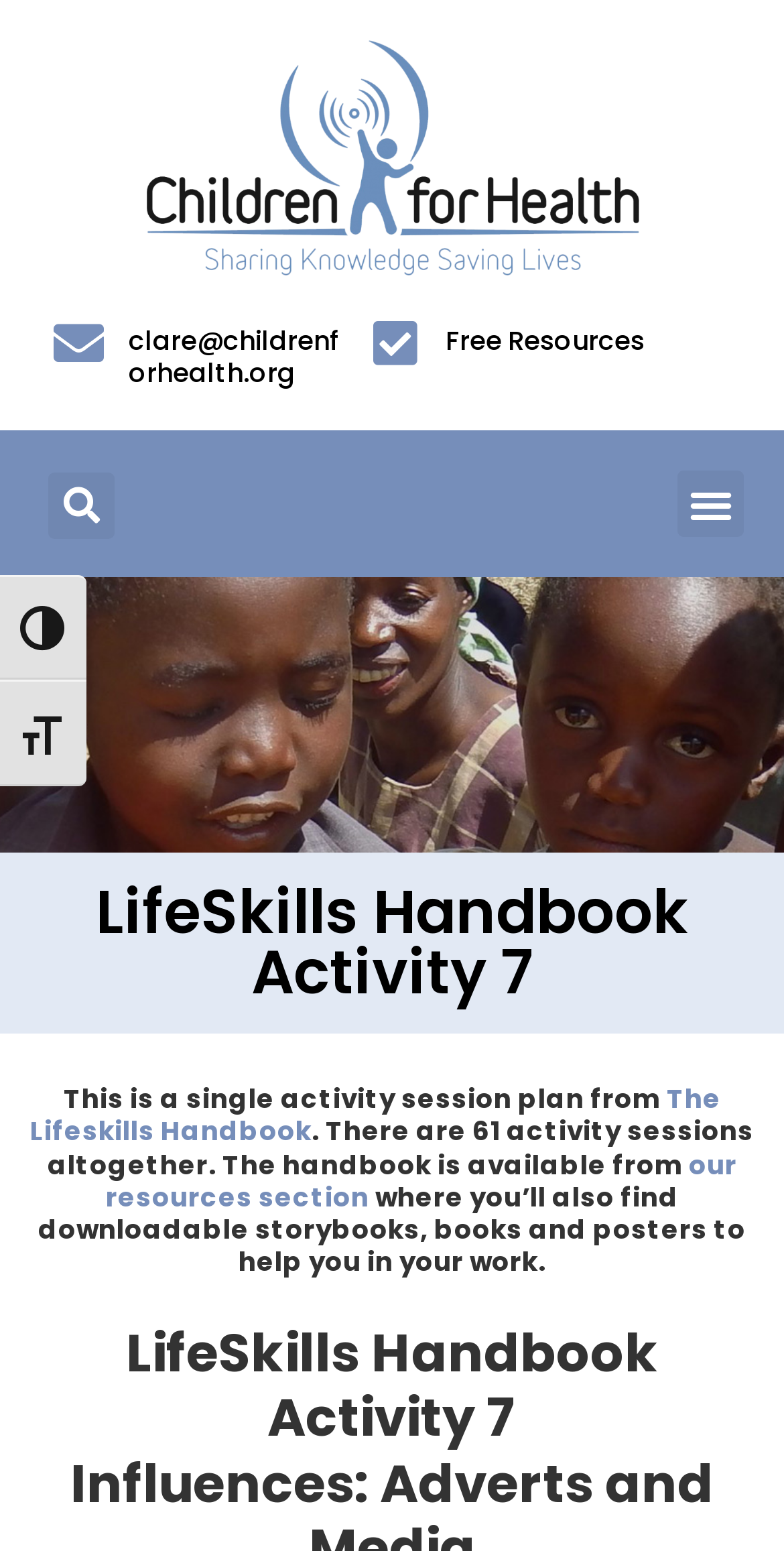Identify the first-level heading on the webpage and generate its text content.

LifeSkills Handbook Activity 7